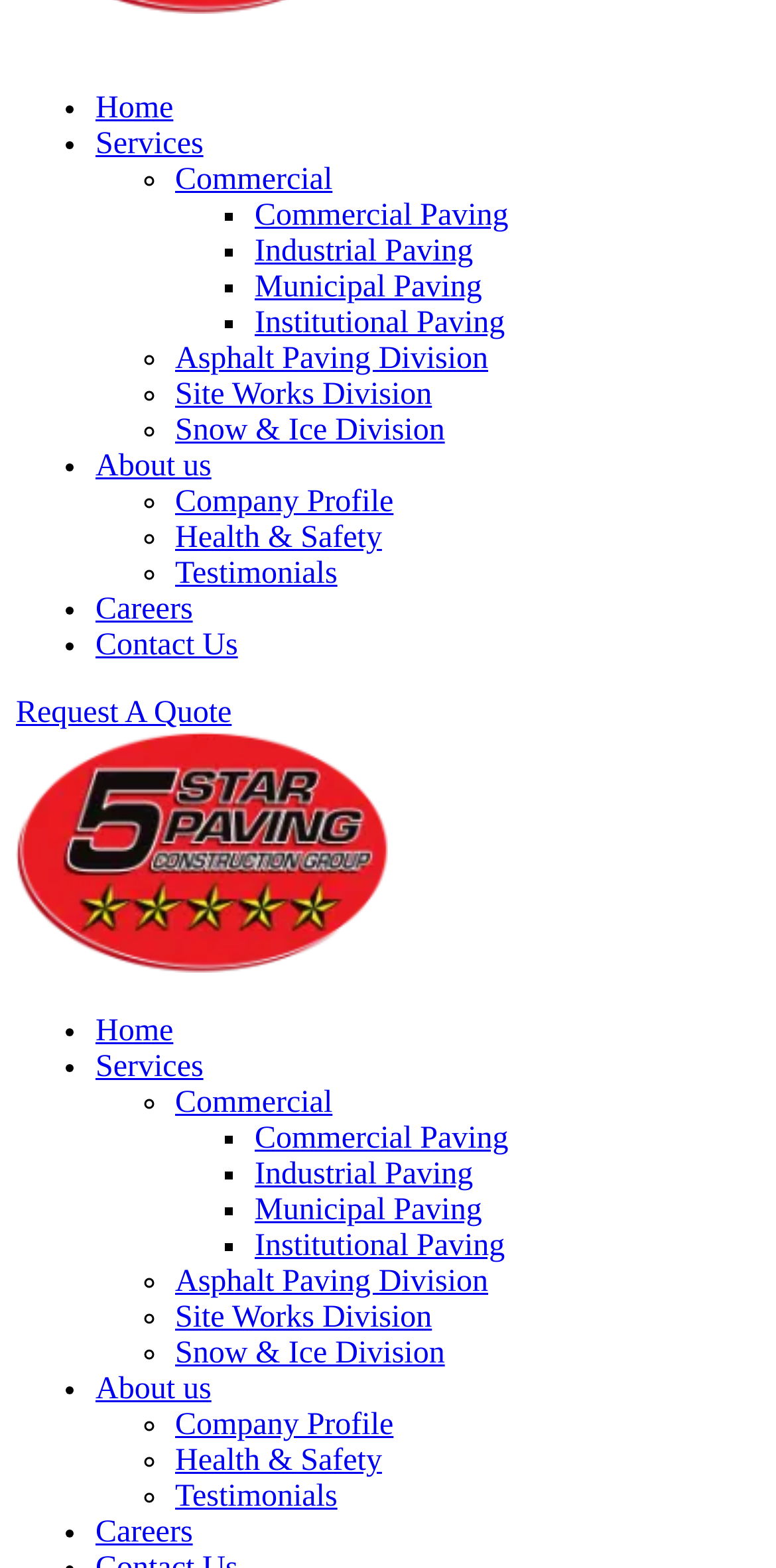Please provide the bounding box coordinates for the element that needs to be clicked to perform the instruction: "Expand Services". The coordinates must consist of four float numbers between 0 and 1, formatted as [left, top, right, bottom].

[0.123, 0.081, 0.262, 0.103]